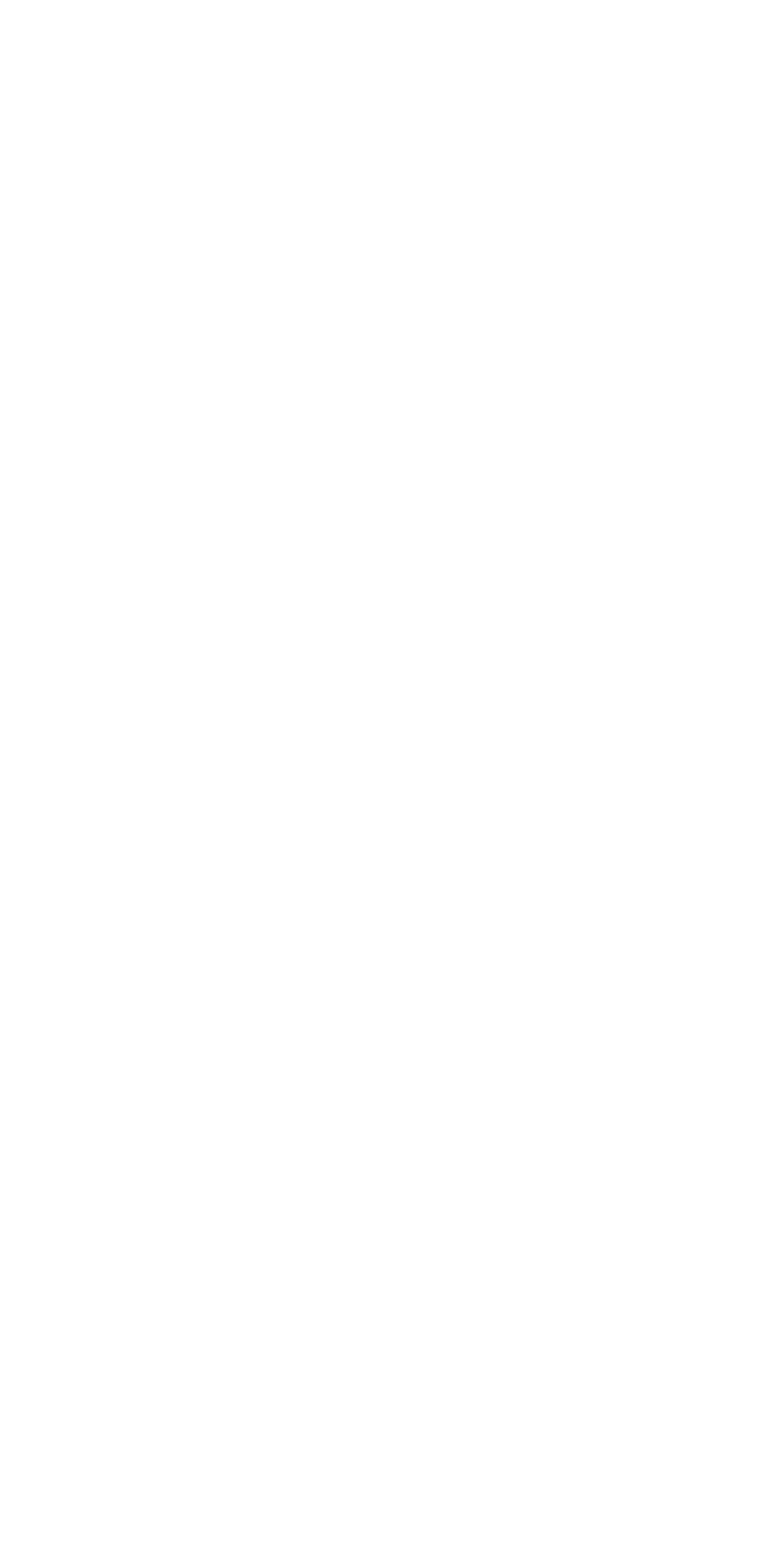Pinpoint the bounding box coordinates for the area that should be clicked to perform the following instruction: "Check out ADV to Los Cabos".

[0.041, 0.827, 0.795, 0.85]